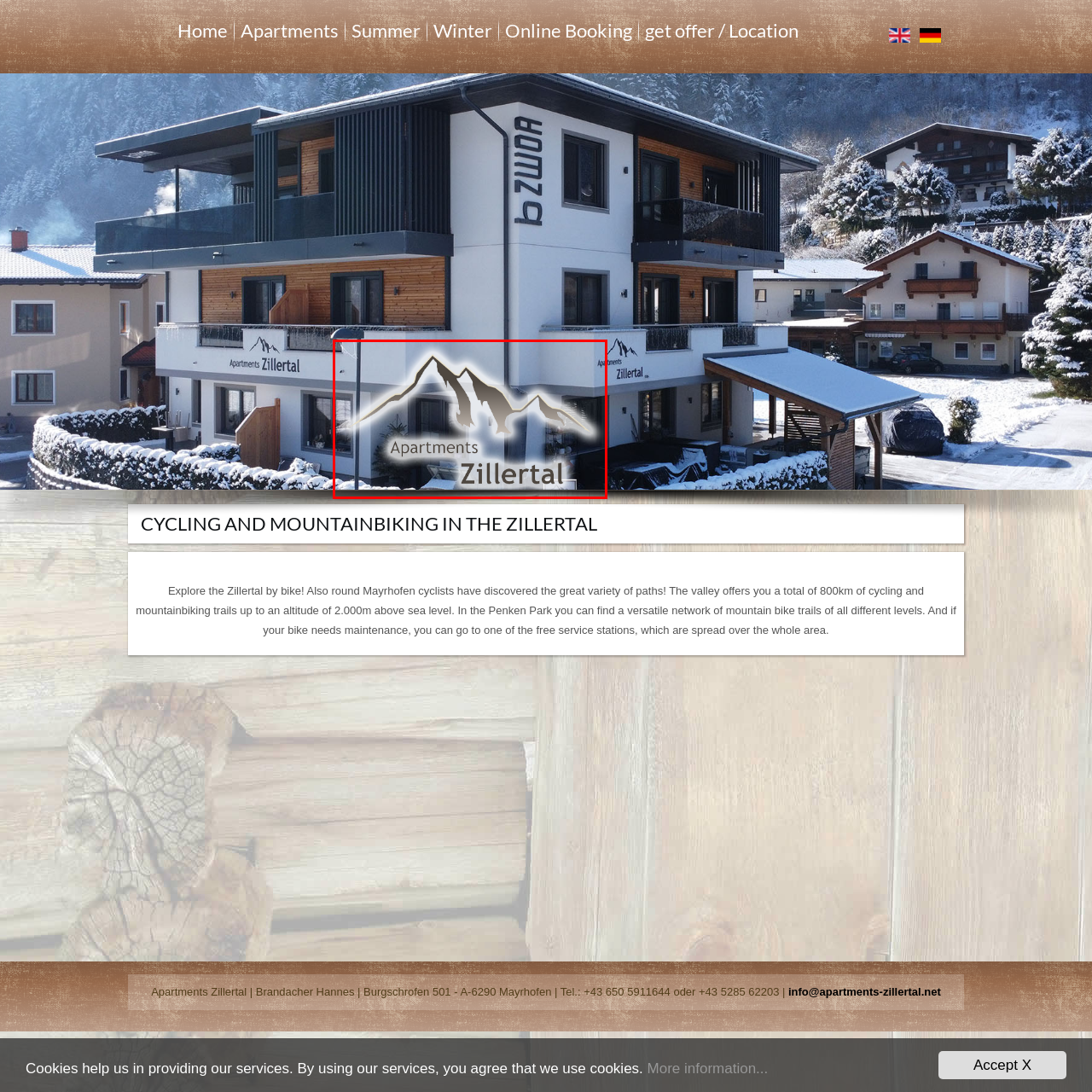Examine the area surrounded by the red box and describe it in detail.

The image features the logo for "Apartments Zillertal," prominently displaying a stylized representation of mountains in the background. The design conveys a sense of adventure and proximity to nature, resonating well with the region's appeal for outdoor activities such as cycling and mountain biking. The logo is superimposed over a photograph of the apartments, hinting at the cozy and welcoming atmosphere guests can expect. Situated in a picturesque setting, this logo captures the essence of a location ideal for both relaxation and exploration in the beautiful Zillertal valley.